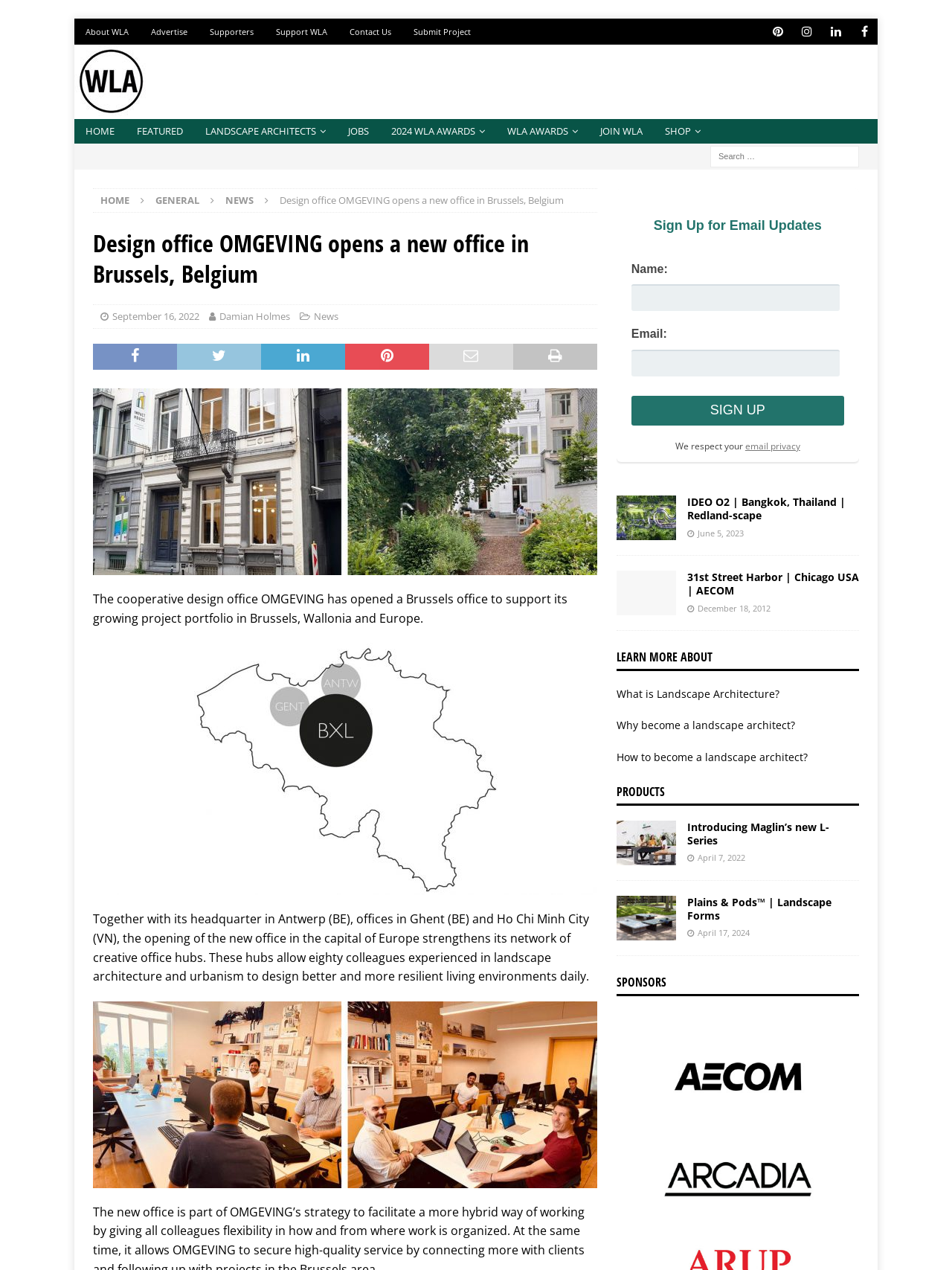Give a one-word or one-phrase response to the question:
How many offices does OMGEVING have?

Four